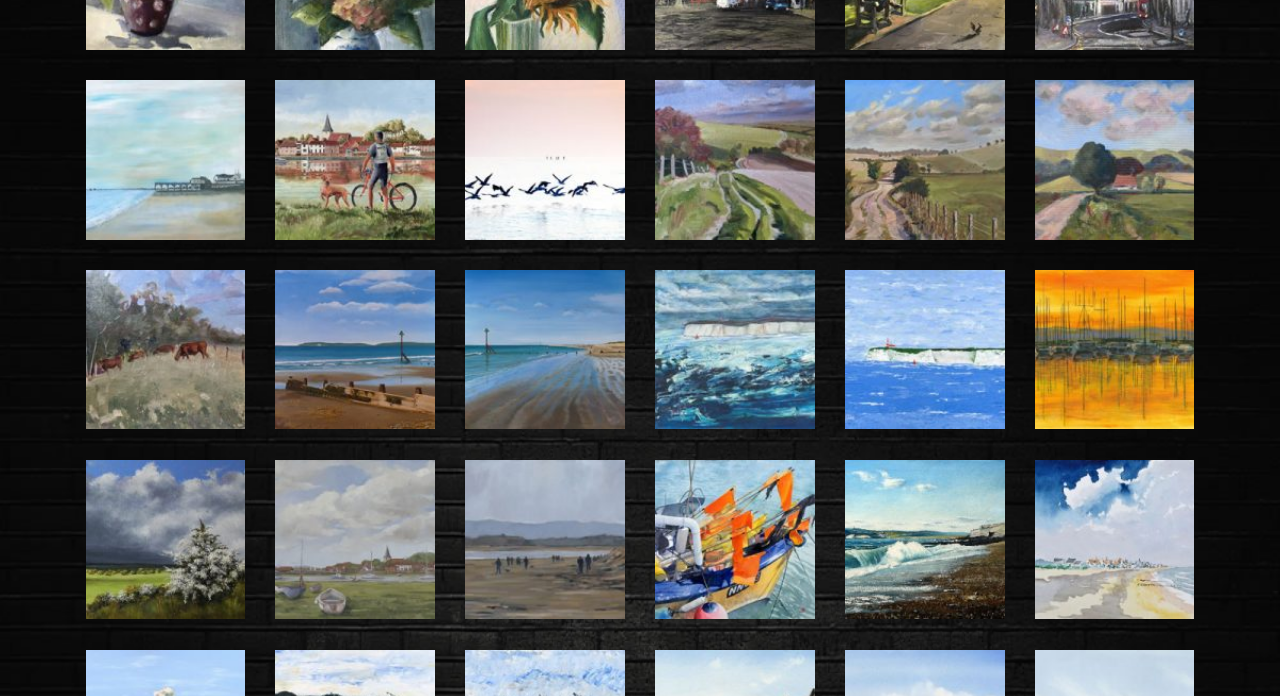Please identify the bounding box coordinates of the region to click in order to complete the given instruction: "Explore Cyclist with his dog at Bosham, West Sussex". The coordinates should be four float numbers between 0 and 1, i.e., [left, top, right, bottom].

[0.215, 0.115, 0.34, 0.344]